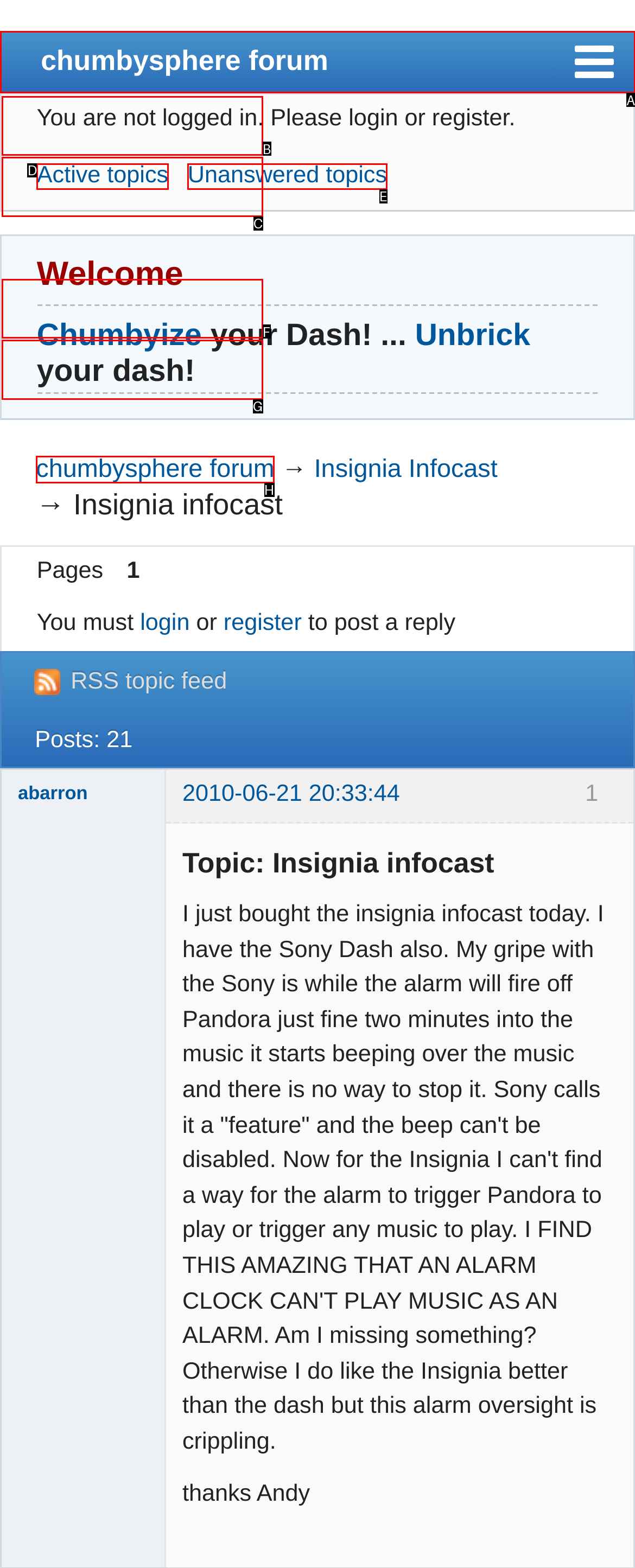Find the HTML element to click in order to complete this task: go to the chumbysphere forum
Answer with the letter of the correct option.

H